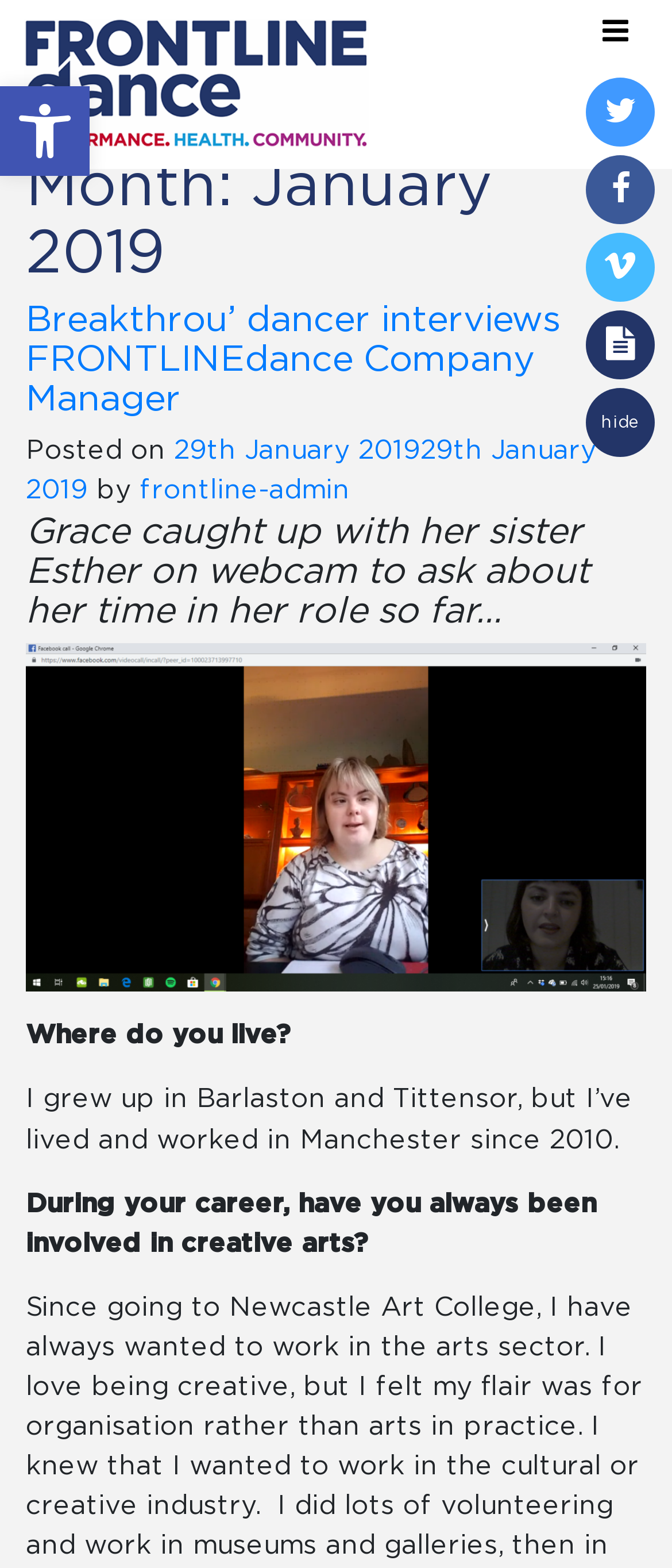Please identify and generate the text content of the webpage's main heading.

Month: January 2019